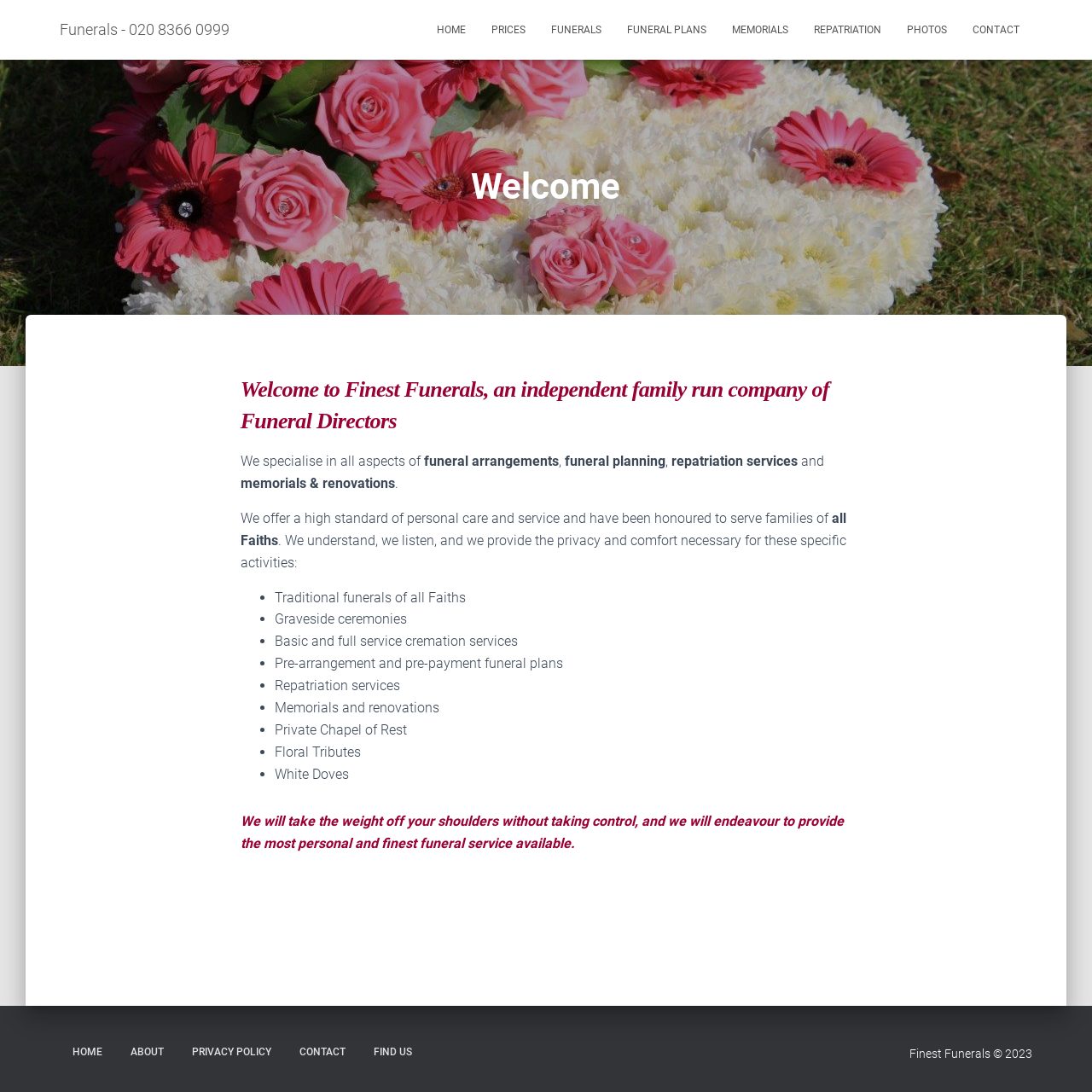What is the company's approach to funeral services?
Give a one-word or short phrase answer based on the image.

Personalized and caring